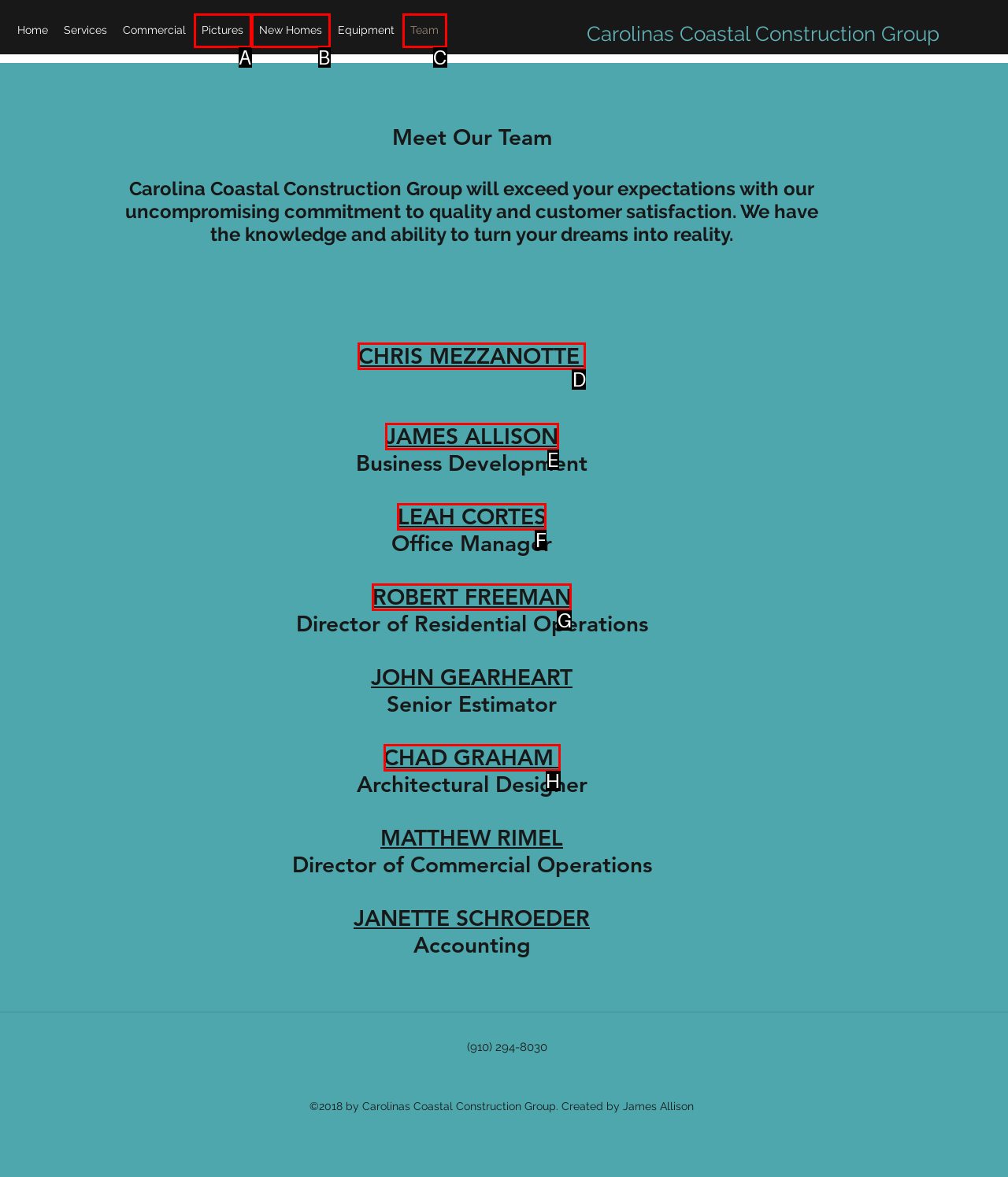Point out the option that needs to be clicked to fulfill the following instruction: Click CHRIS MEZZANOTTE
Answer with the letter of the appropriate choice from the listed options.

D